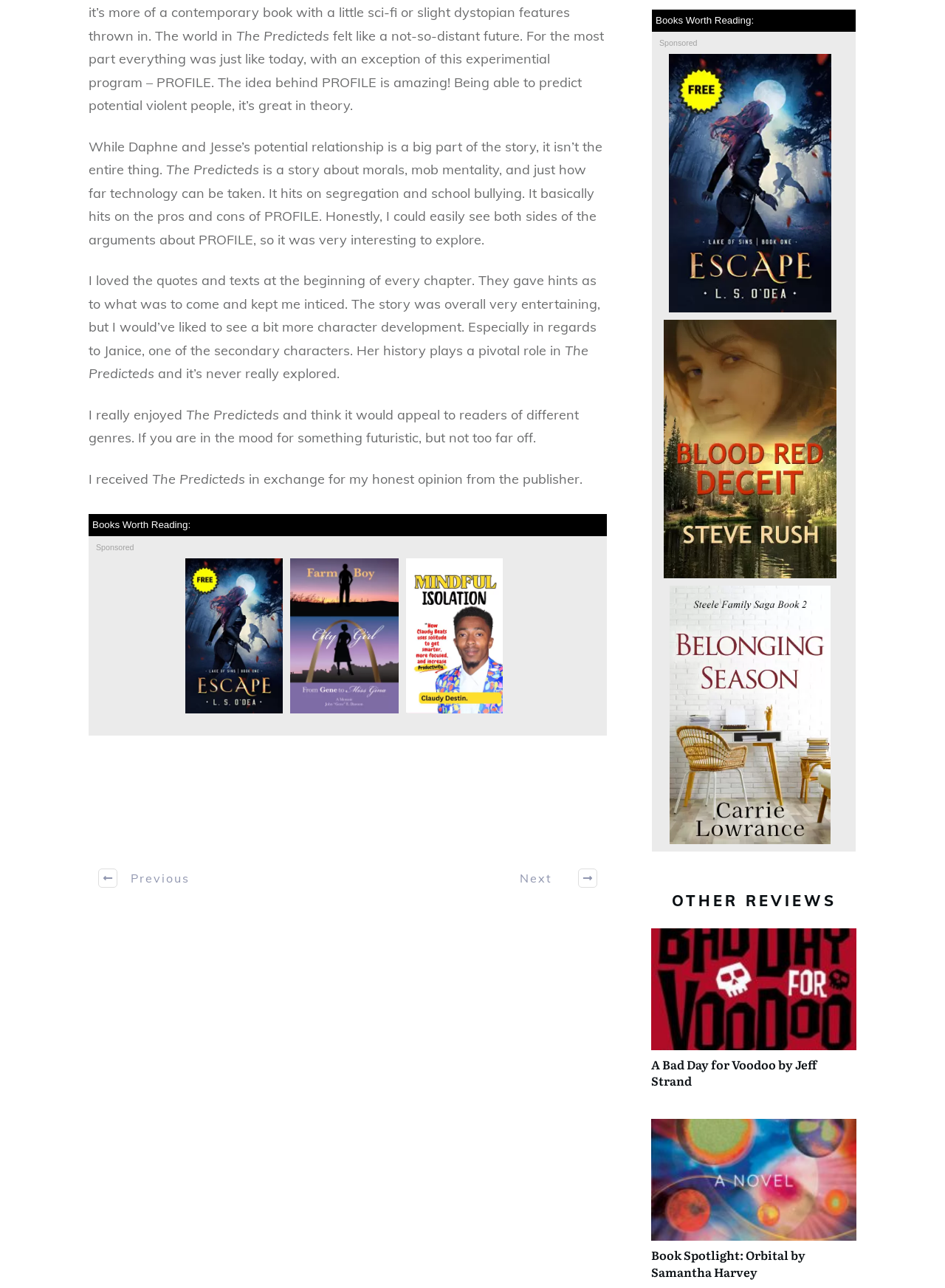Give a concise answer of one word or phrase to the question: 
How many links are there in the 'Books Worth Reading' section?

3